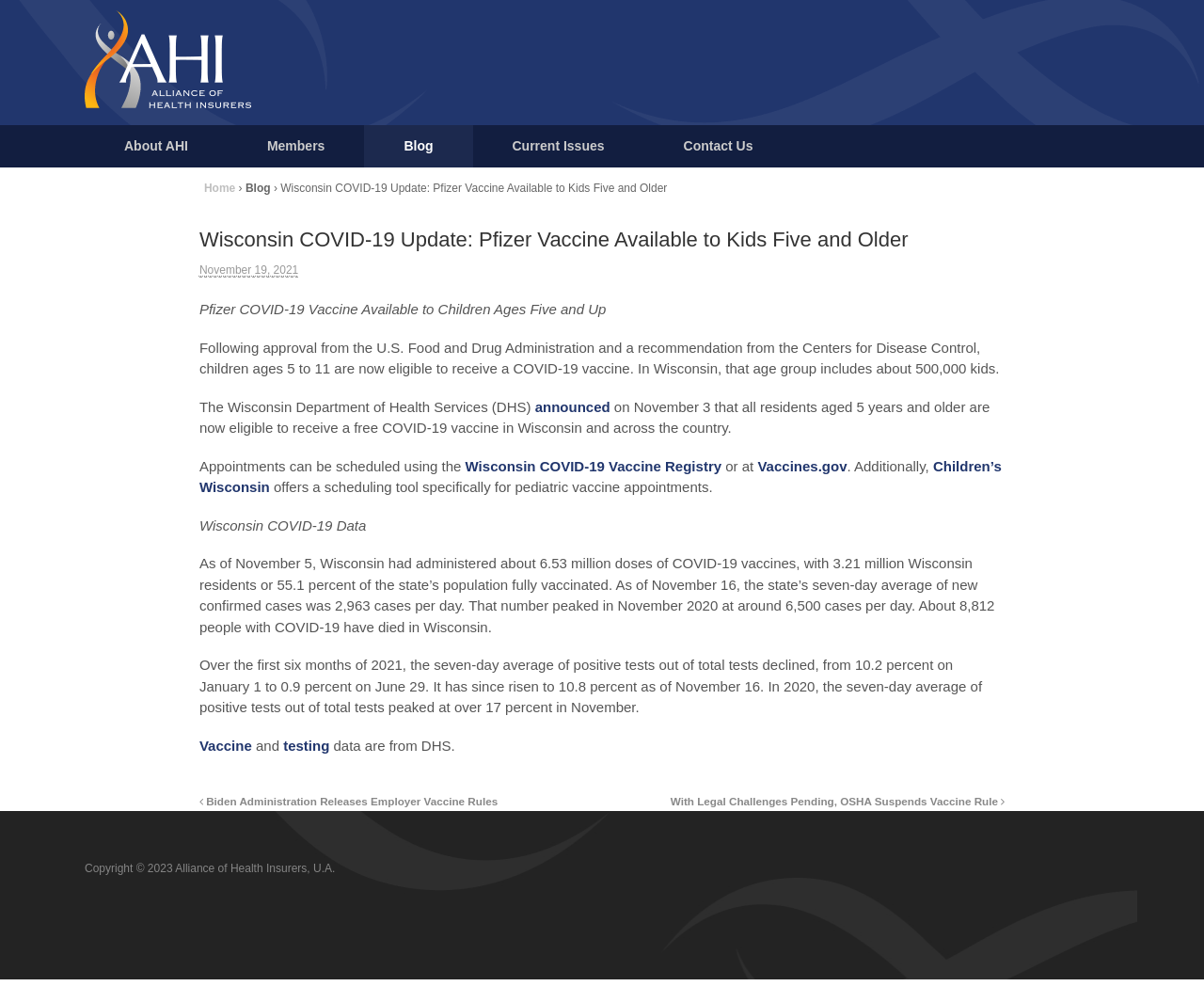Can you find the bounding box coordinates of the area I should click to execute the following instruction: "Click the 'About AHI' link"?

[0.07, 0.125, 0.189, 0.167]